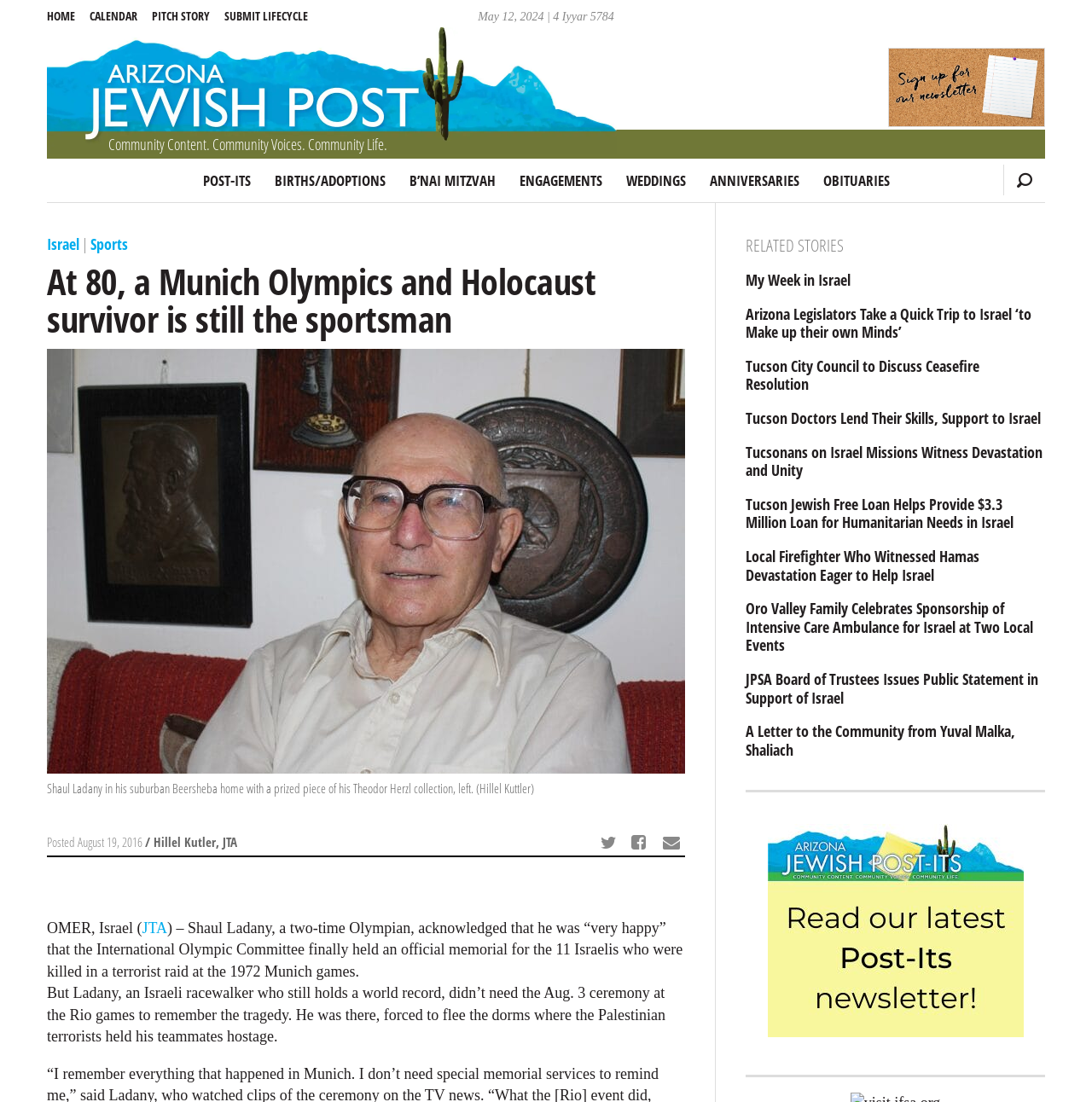What is the name of the Olympian mentioned in the article?
Please ensure your answer to the question is detailed and covers all necessary aspects.

I found the name of the Olympian by reading the article's content, specifically the sentence that starts with 'Shaul Ladany, a two-time Olympian...'.